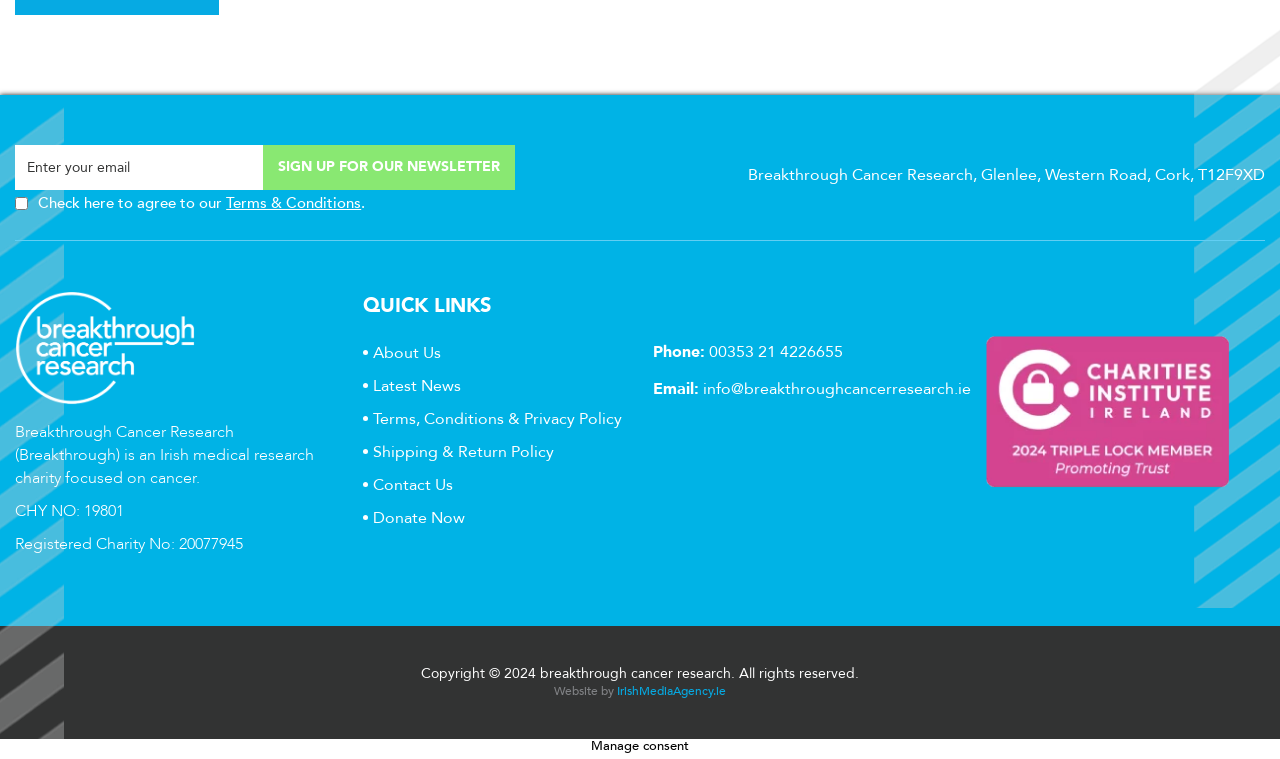Please identify the bounding box coordinates of the clickable area that will fulfill the following instruction: "Contact us by phone". The coordinates should be in the format of four float numbers between 0 and 1, i.e., [left, top, right, bottom].

[0.554, 0.449, 0.659, 0.478]